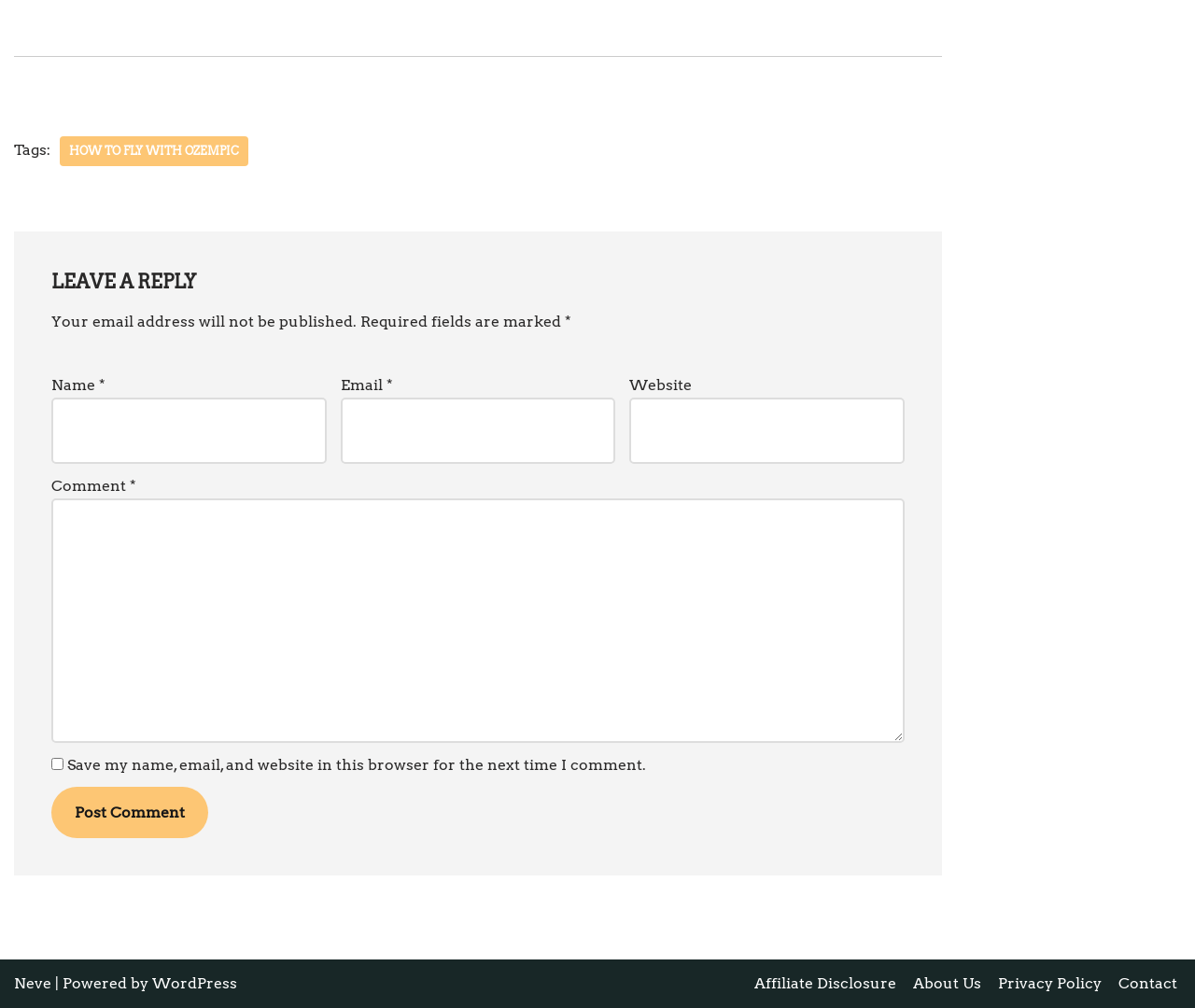What is the name of the author?
Look at the image and answer the question with a single word or phrase.

Daniel Ray